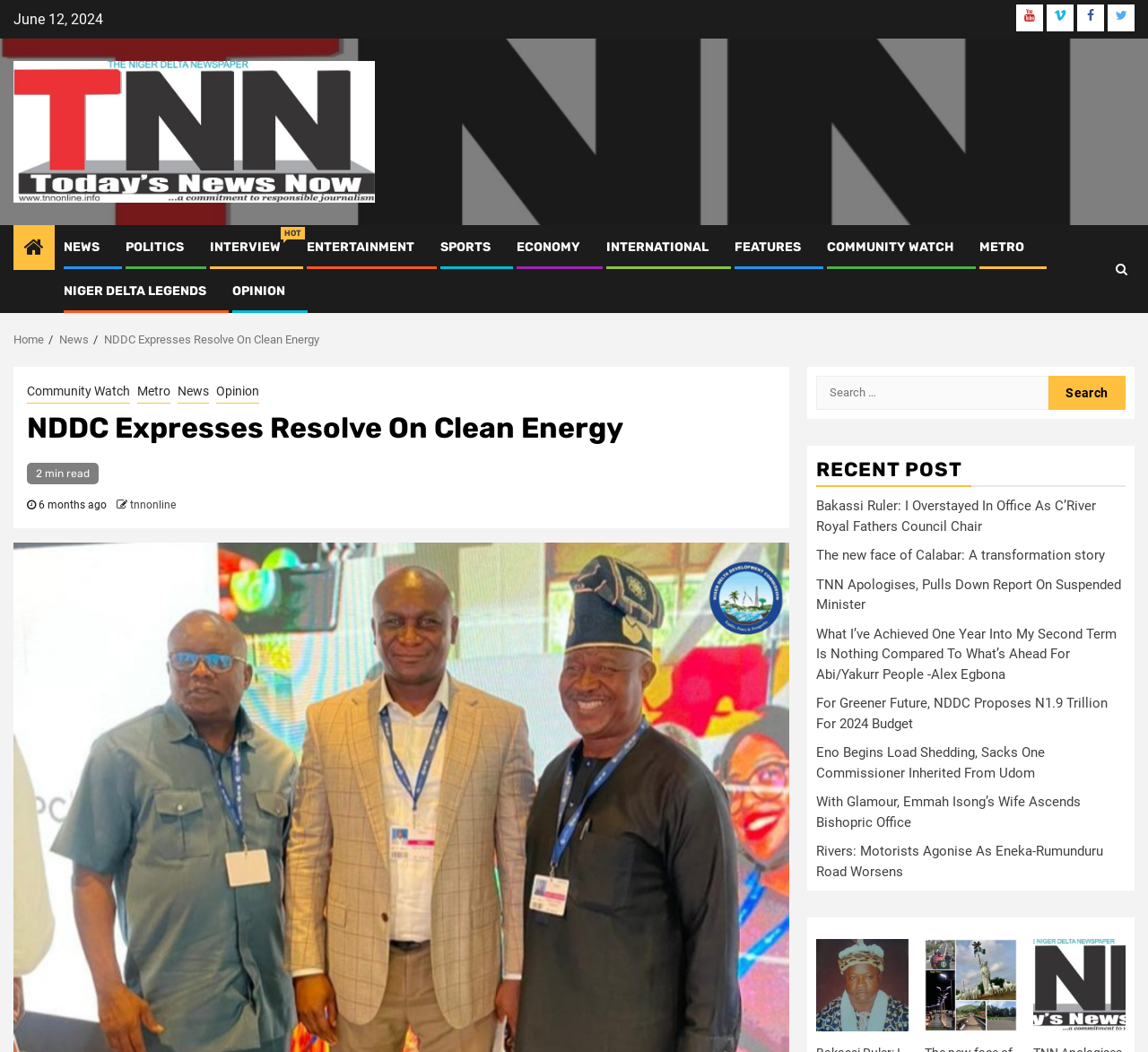Identify the main heading of the webpage and provide its text content.

NDDC Expresses Resolve On Clean Energy